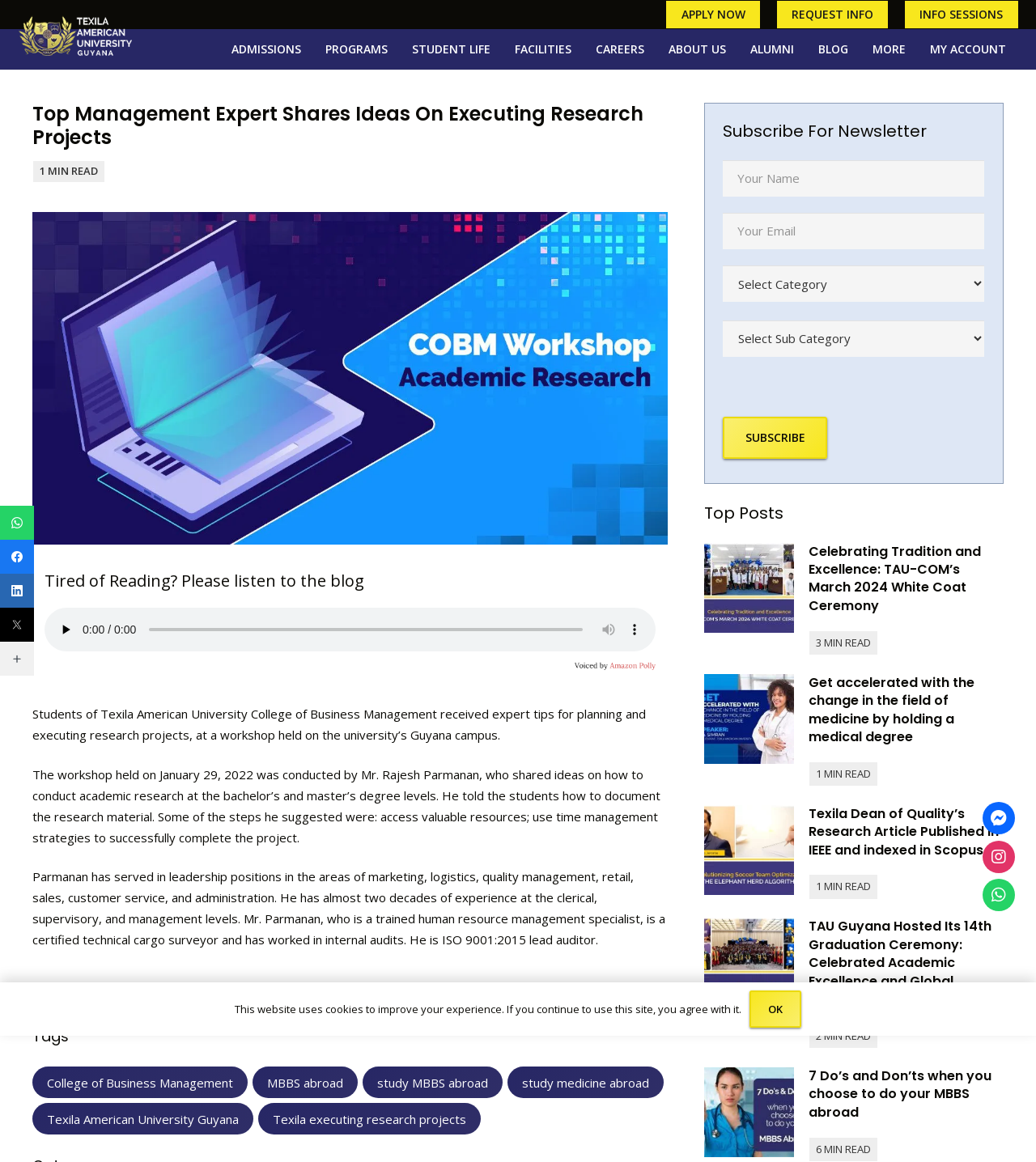Please specify the coordinates of the bounding box for the element that should be clicked to carry out this instruction: "Subscribe for newsletter". The coordinates must be four float numbers between 0 and 1, formatted as [left, top, right, bottom].

[0.698, 0.359, 0.798, 0.395]